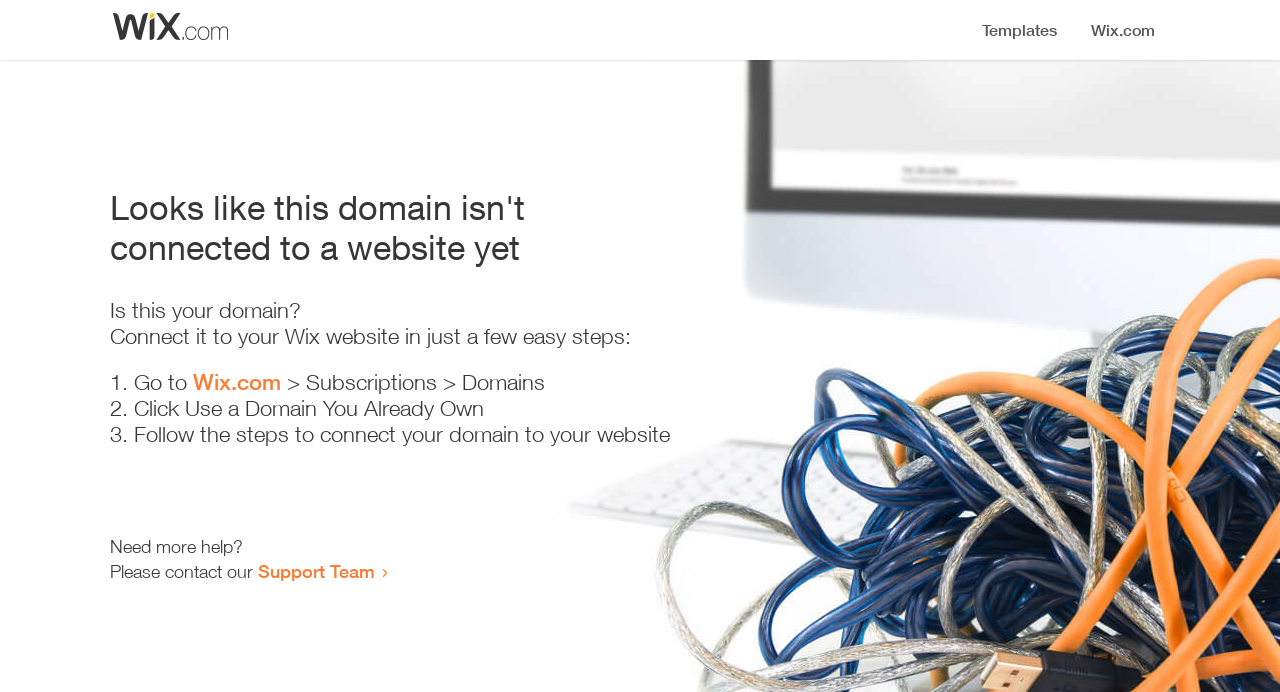What is the current status of the domain?
Please utilize the information in the image to give a detailed response to the question.

Based on the heading 'Looks like this domain isn't connected to a website yet', it is clear that the domain is not currently connected to a website.